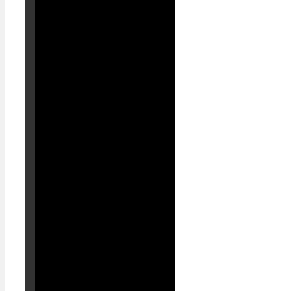What is Coach Le Huynh Duc's current role?
Respond to the question with a single word or phrase according to the image.

Head coach of SHB Đà Nẵng